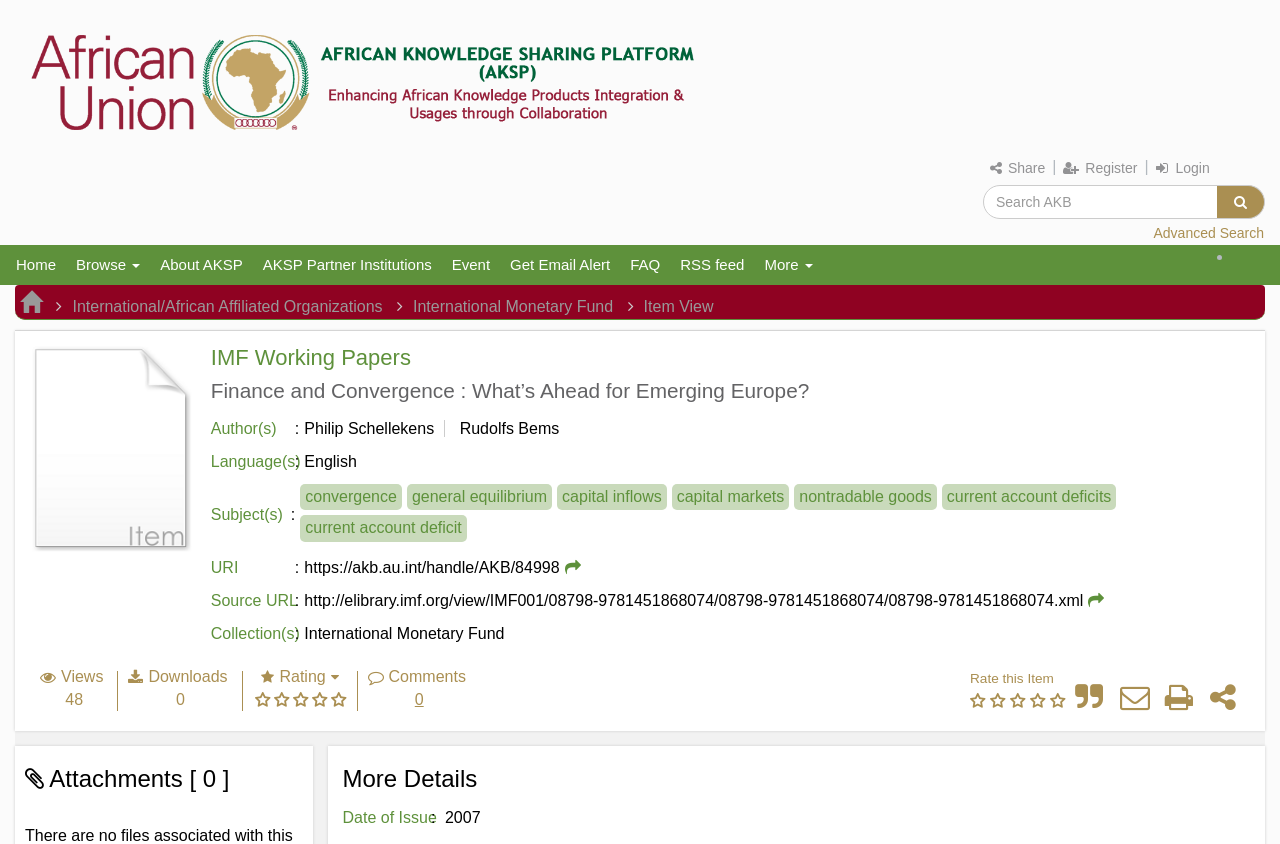Who are the authors of the current item?
Please answer the question with a detailed response using the information from the screenshot.

The authors of the current item can be found in the section with the heading 'Author(s)' which lists the authors as Philip Schellekens and Rudolfs Bems.